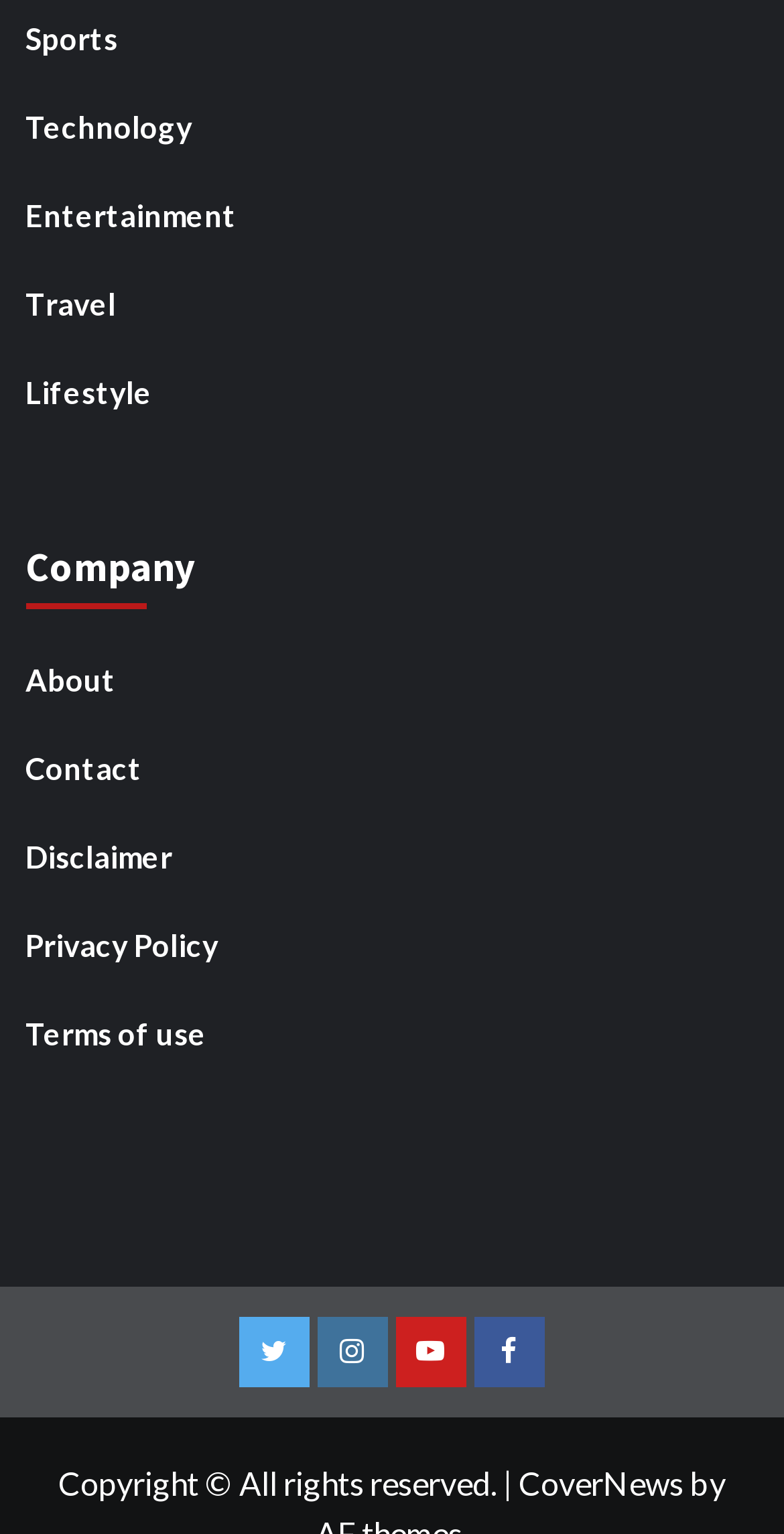Please analyze the image and give a detailed answer to the question:
How many categories are there in the top navigation bar?

I examined the top navigation bar and found that there are 5 categories, which are Sports, Technology, Entertainment, Travel, and Lifestyle.